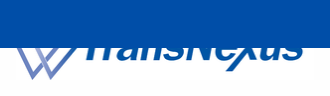Describe in detail everything you see in the image.

The image features the logo of TransNexus, a company known for its innovative software solutions in the telecommunications sector. The logo prominently displays the name "TransNexus" in a modern font, accompanied by a distinctive blue graphical element that may symbolize connectivity and technology. This visual representation emphasizes the company's commitment to managing and protecting telecommunications networks. TransNexus provides various services, including telecom fraud prevention and analytics, showcasing its role as a leader in the industry.